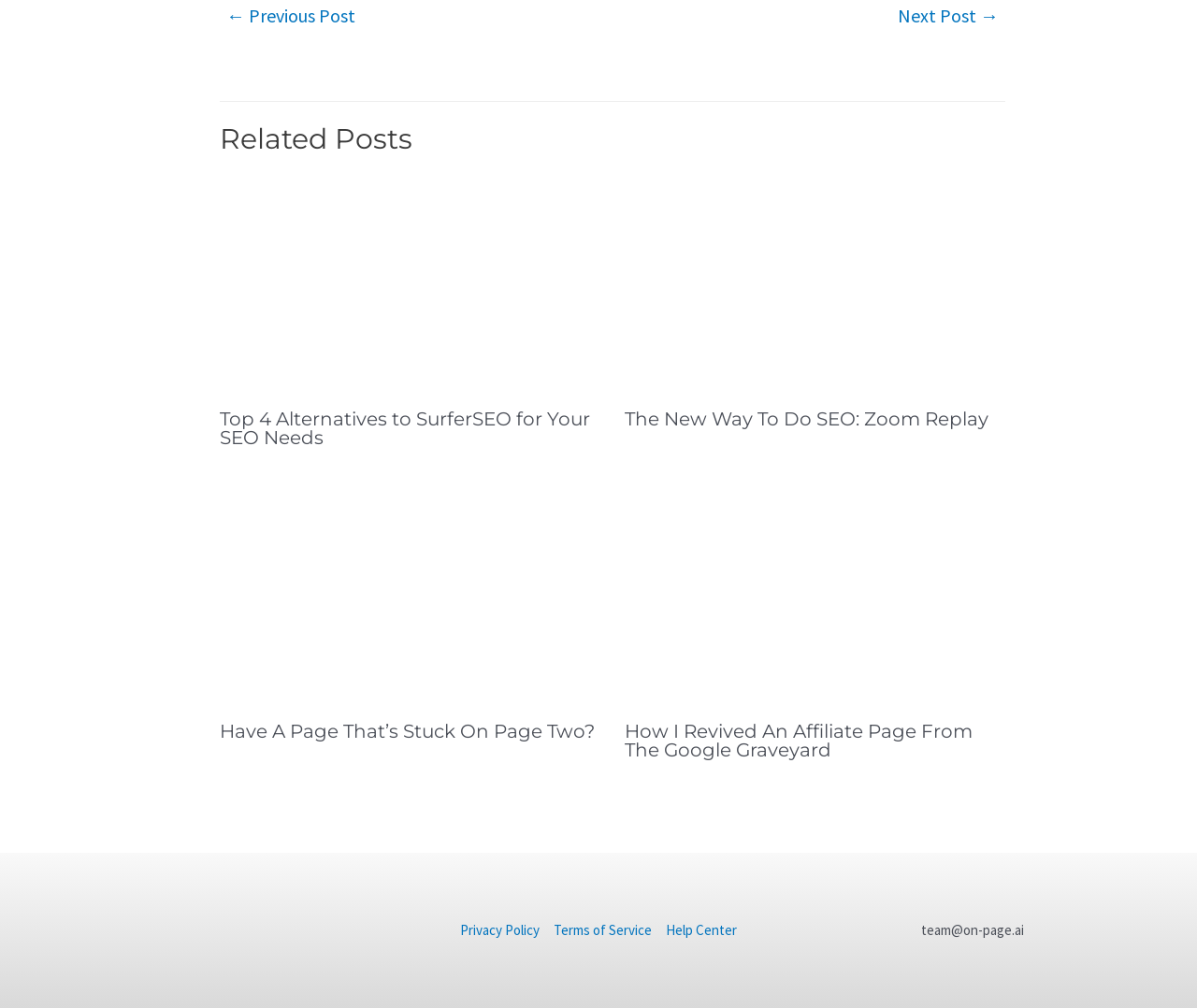Show me the bounding box coordinates of the clickable region to achieve the task as per the instruction: "go to 'Privacy Policy'".

[0.384, 0.907, 0.457, 0.939]